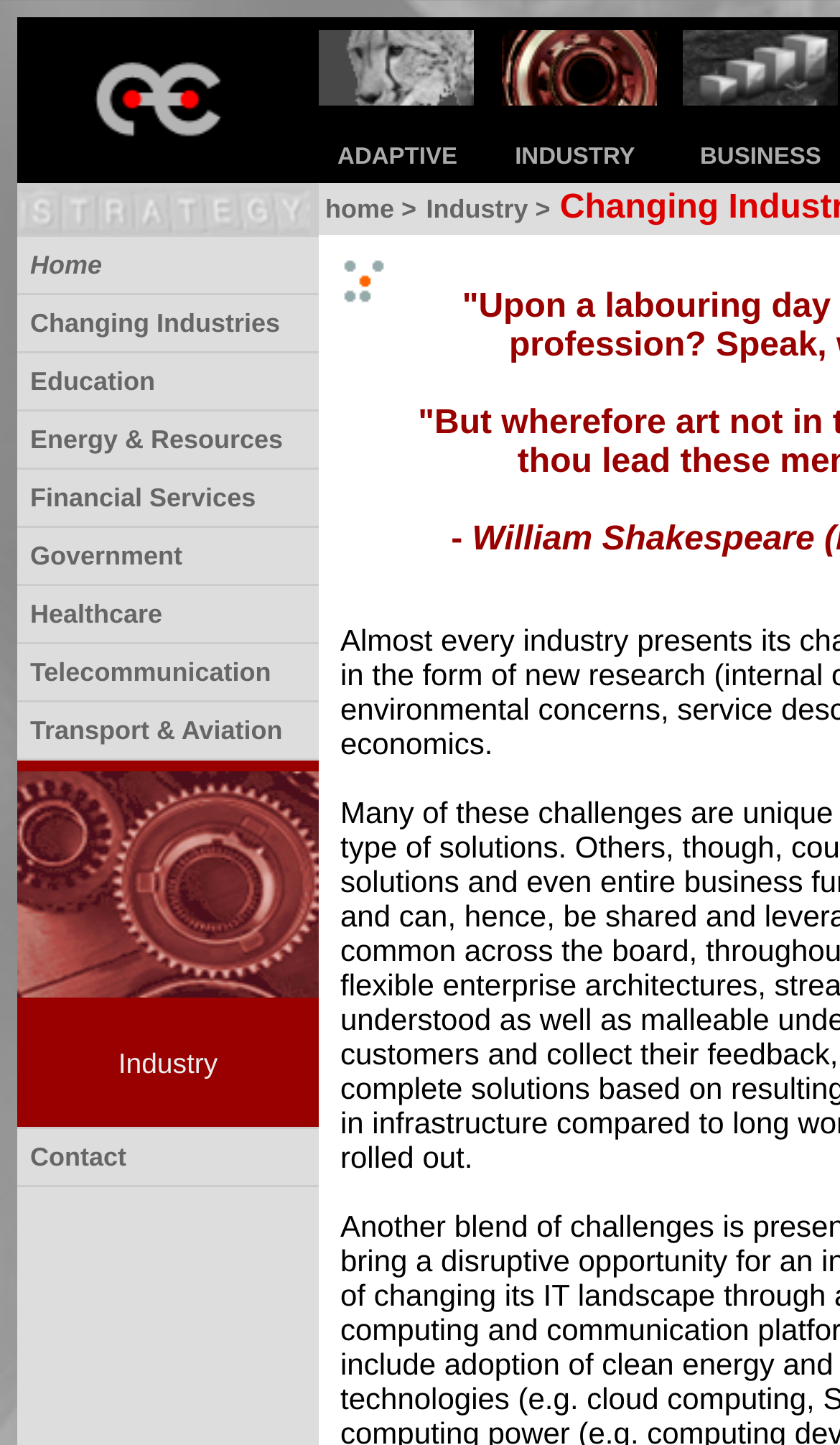Pinpoint the bounding box coordinates of the clickable element needed to complete the instruction: "Discover Financial Services". The coordinates should be provided as four float numbers between 0 and 1: [left, top, right, bottom].

[0.036, 0.334, 0.304, 0.355]